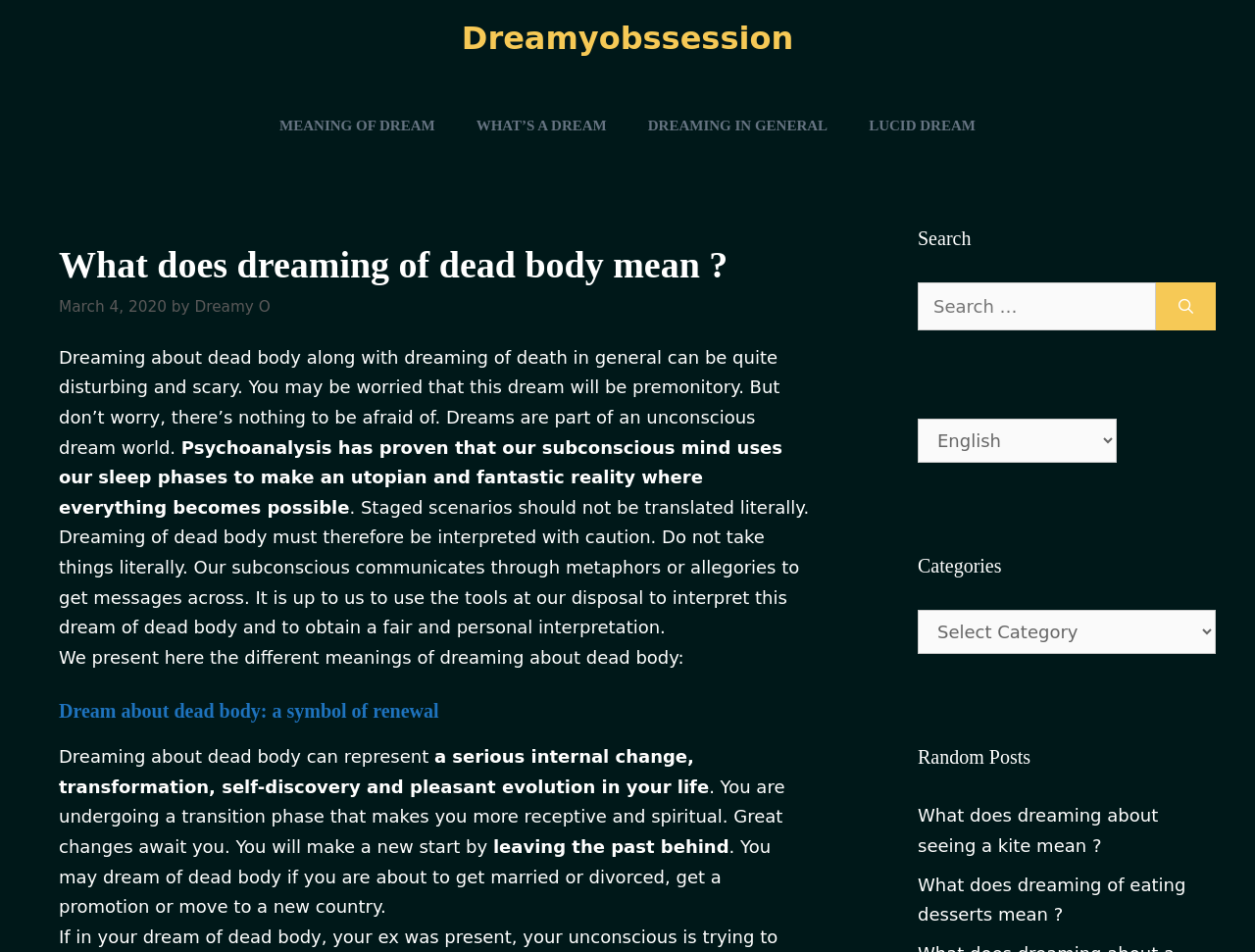Please provide the bounding box coordinates for the element that needs to be clicked to perform the instruction: "Search for a dream meaning". The coordinates must consist of four float numbers between 0 and 1, formatted as [left, top, right, bottom].

[0.731, 0.297, 0.921, 0.347]